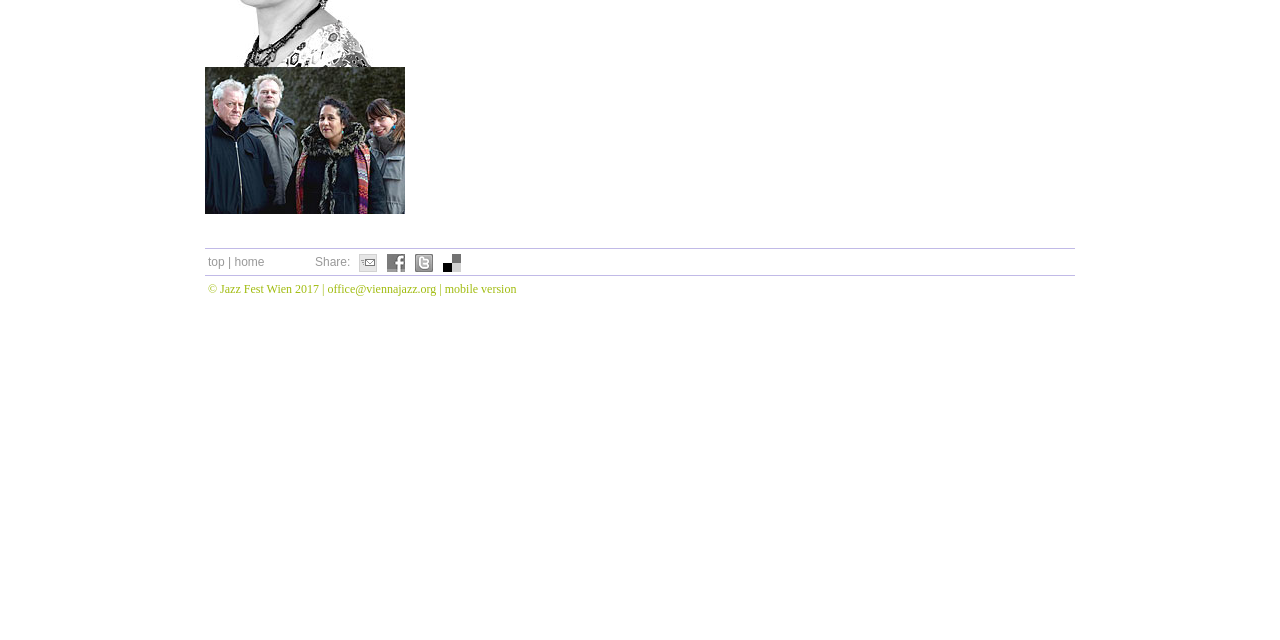Using floating point numbers between 0 and 1, provide the bounding box coordinates in the format (top-left x, top-left y, bottom-right x, bottom-right y). Locate the UI element described here: mobile version

[0.347, 0.44, 0.403, 0.462]